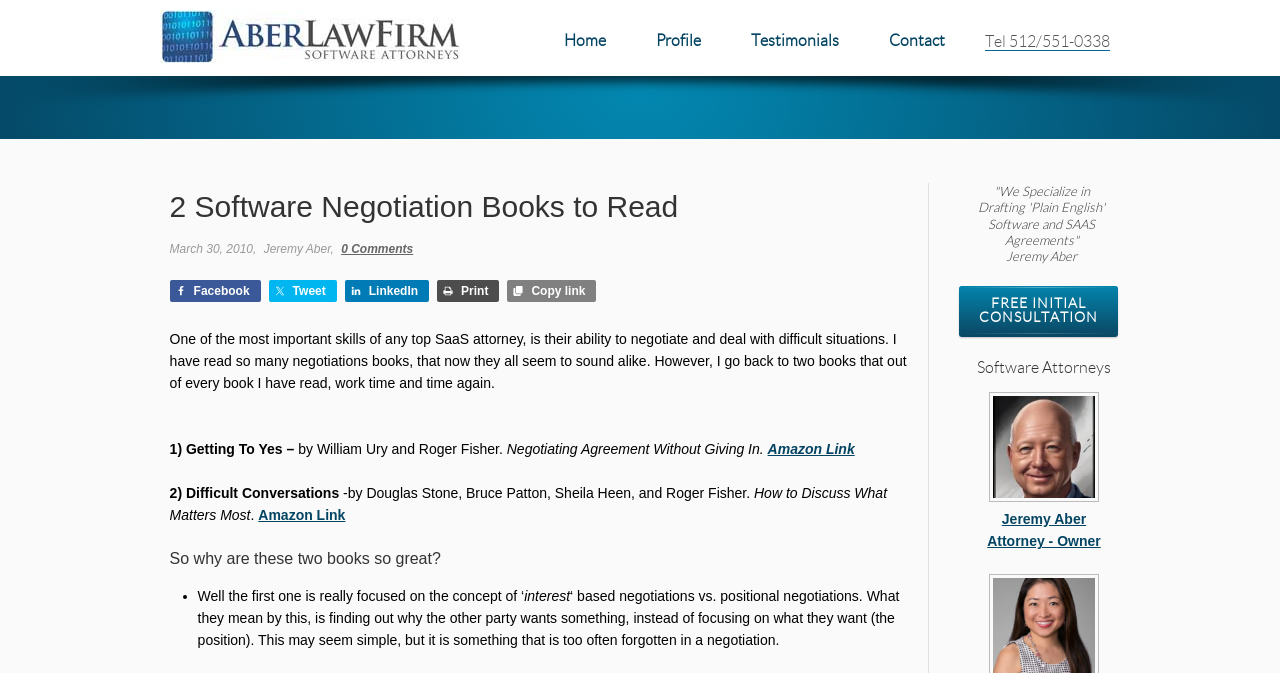Please specify the bounding box coordinates of the clickable section necessary to execute the following command: "Read the previous post".

None